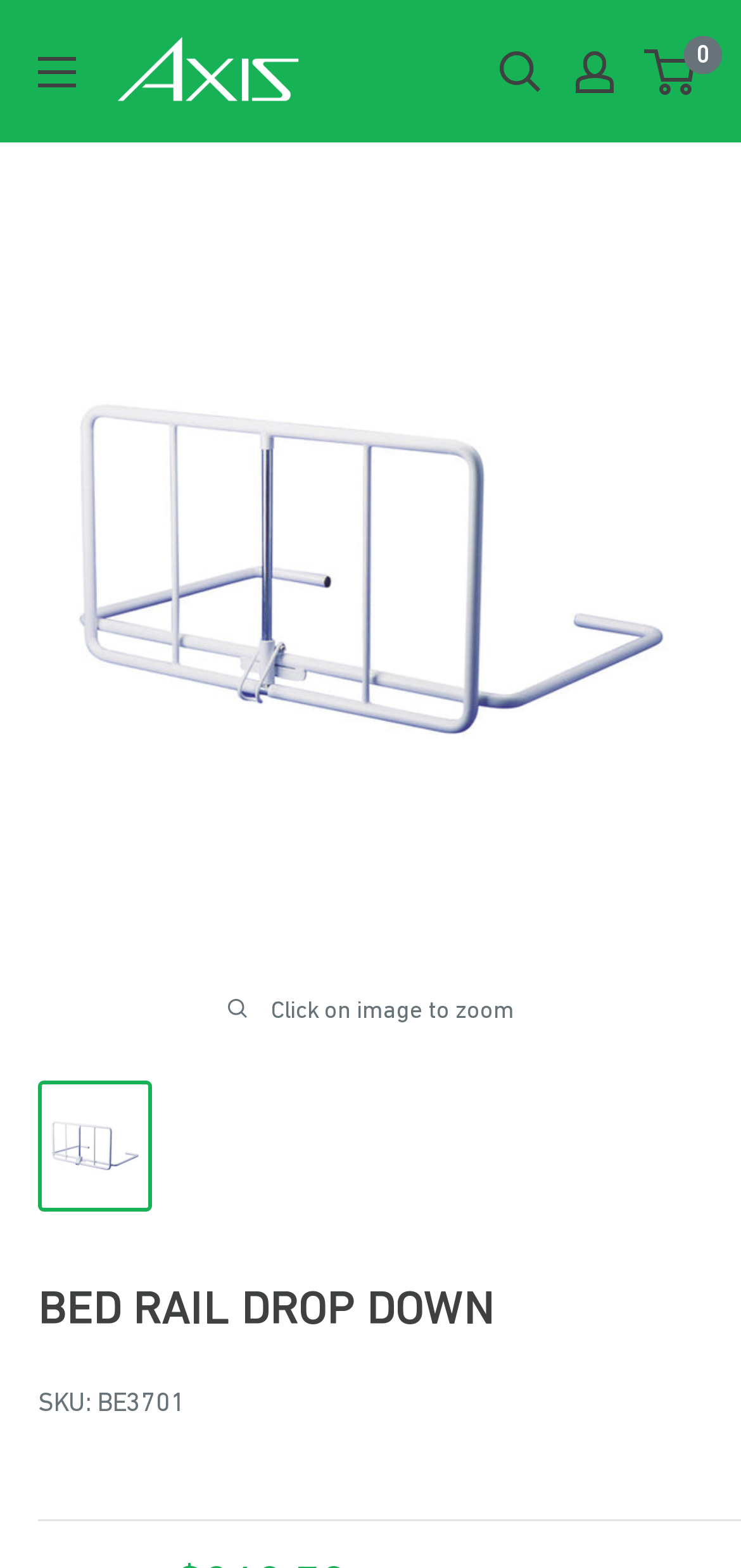Provide an in-depth description of the elements and layout of the webpage.

The webpage is about a product called "BED RAIL DROP DOWN", which is a support rail for the side of a bed. At the top left corner, there is a button to open a menu. Next to it, there is a link to the website's homepage, "Axis Medical & Rehabilitation", accompanied by an image of the company's logo. 

On the top right corner, there are three links: "Open search", "My account", and a link showing the number of items in the cart, "0". 

Below the top navigation bar, there is a large image of the product, taking up most of the width of the page. Below the image, there is a text "Click on image to zoom". 

To the left of the image, there is a link to the product page, "BED RAIL DROP DOWN", which opens in a new window. Below this link, there is a heading with the same product name. 

Under the heading, there is a label "SKU:" followed by the product code "BE3701". At the bottom of the page, there is a filler link that spans the entire width of the page, and a horizontal separator line.